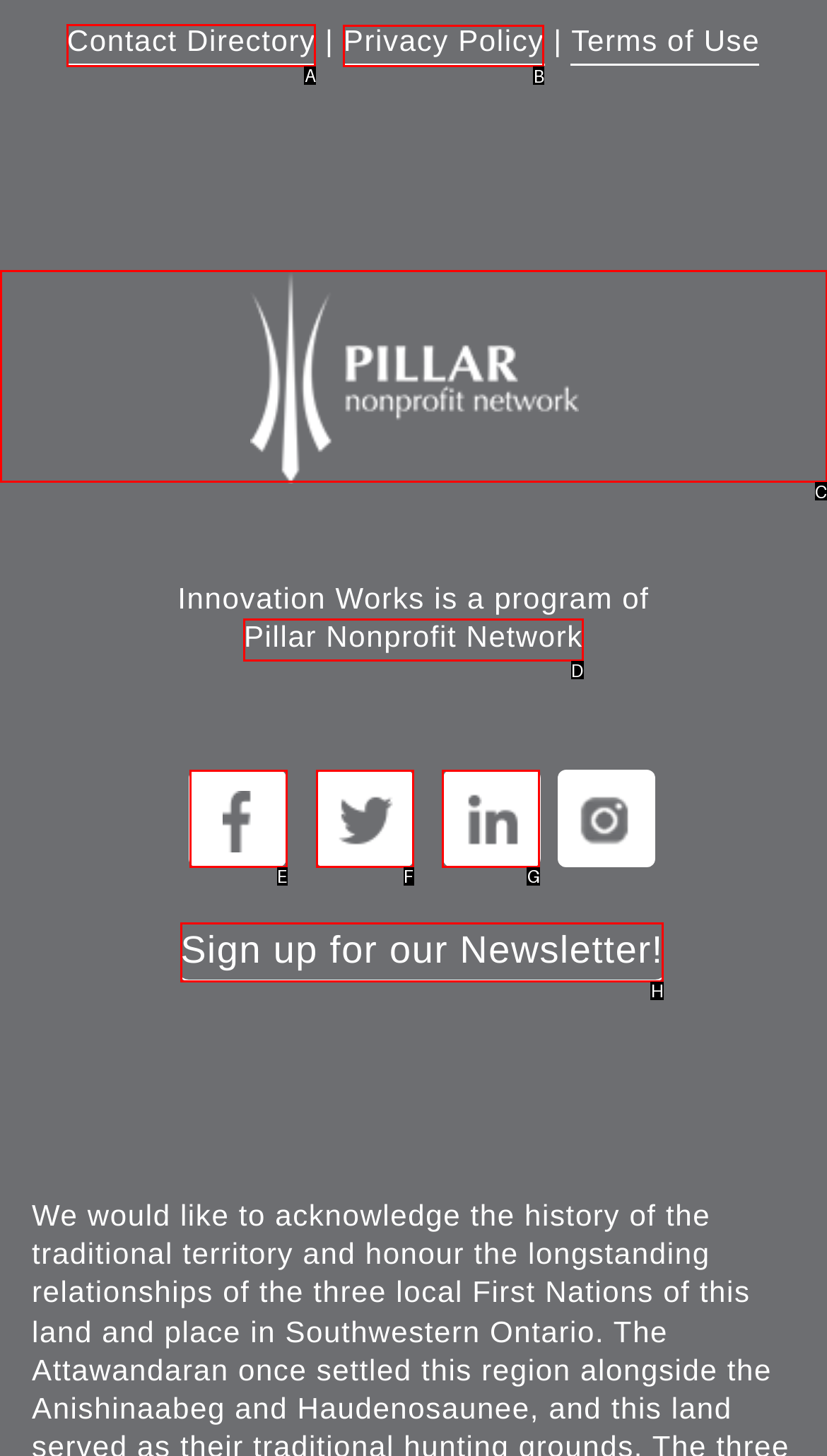Identify the correct HTML element to click for the task: View Privacy Policy. Provide the letter of your choice.

B